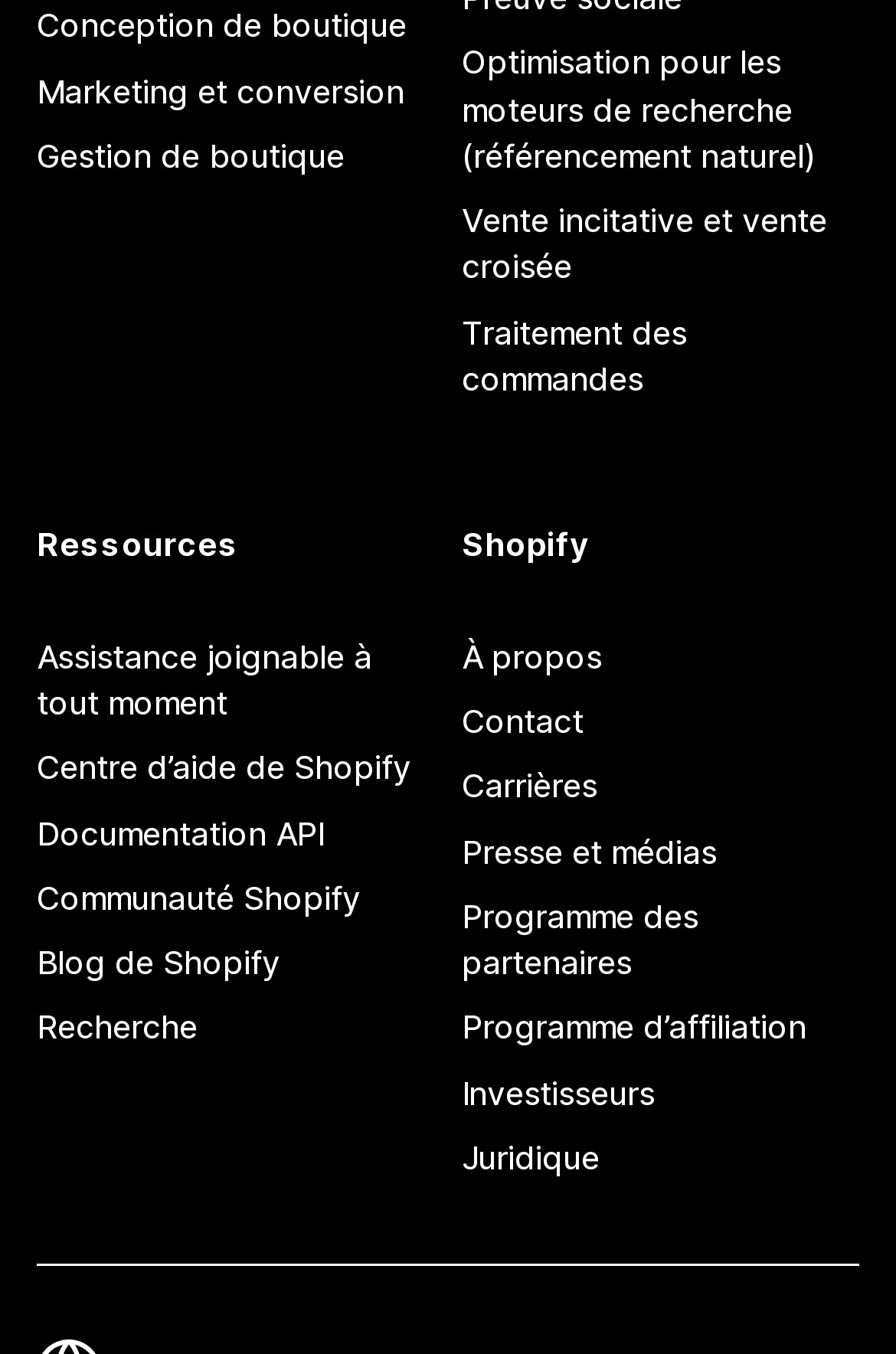Based on the image, provide a detailed response to the question:
What is the second link related to marketing?

I found the first link related to marketing is 'Marketing et conversion' with ID 74, and the second link is 'Gestion de boutique' with ID 75, which is also related to marketing.